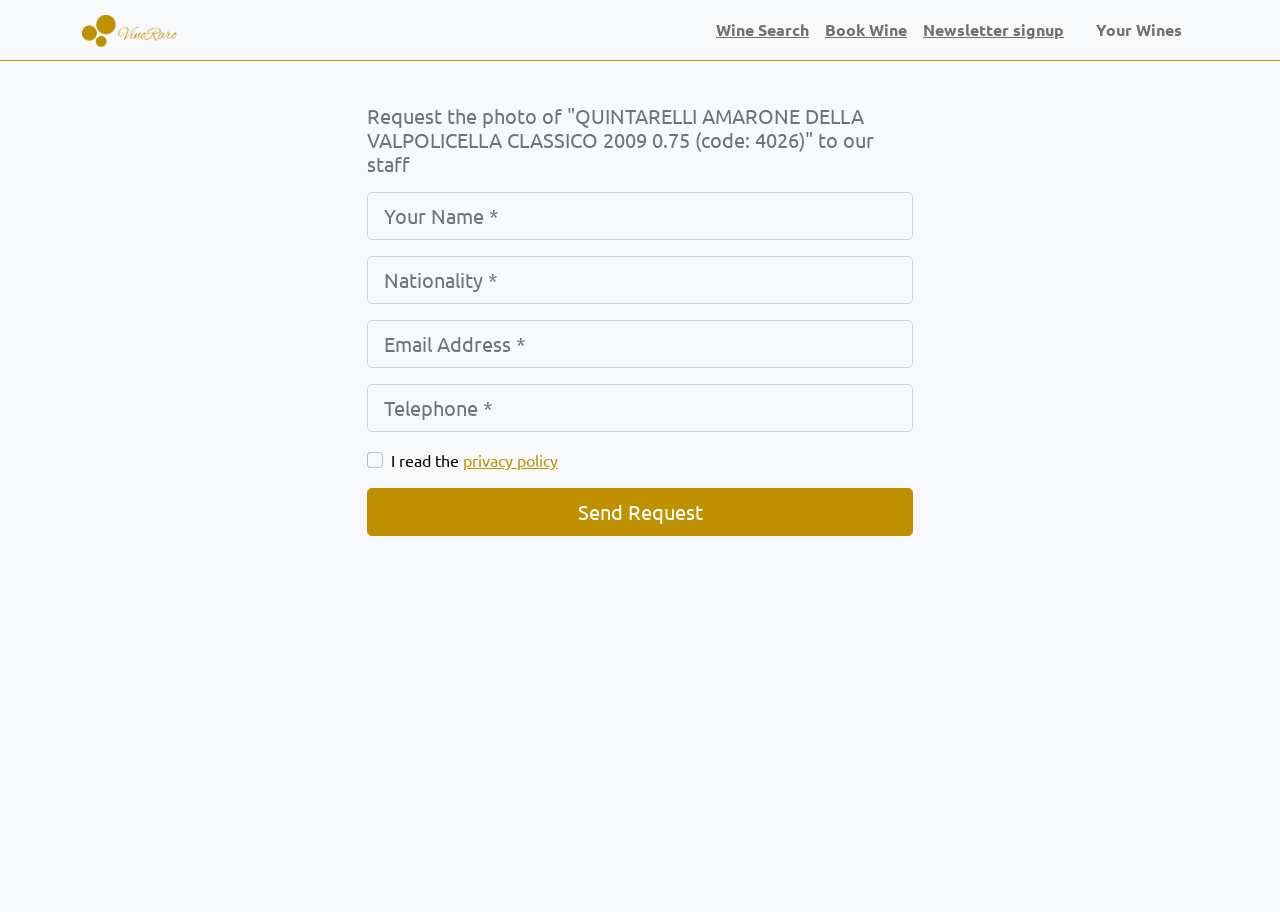Identify the bounding box coordinates for the region to click in order to carry out this instruction: "Click the 'privacy policy' link". Provide the coordinates using four float numbers between 0 and 1, formatted as [left, top, right, bottom].

[0.362, 0.493, 0.436, 0.515]